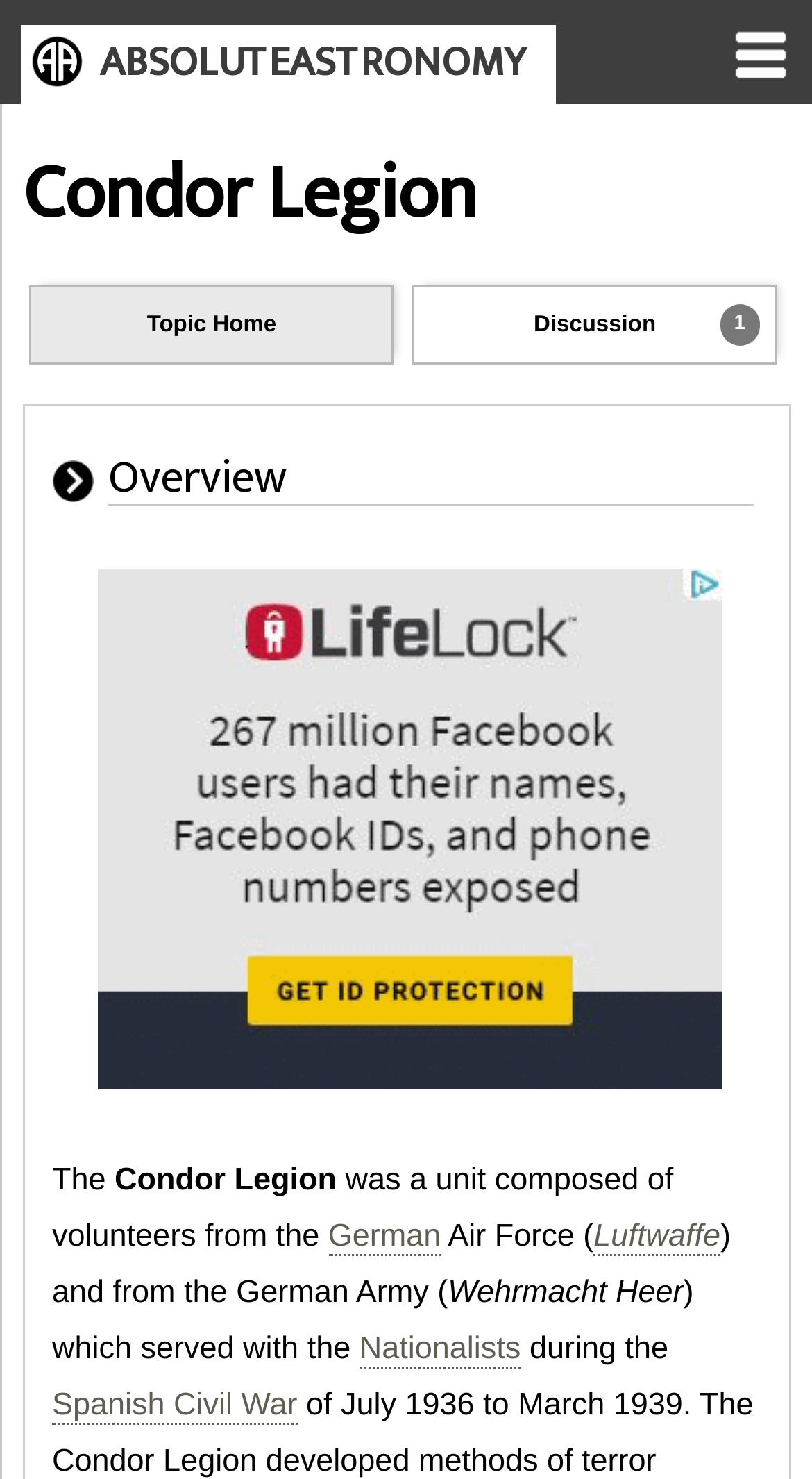What is the name of the army mentioned? Based on the screenshot, please respond with a single word or phrase.

Wehrmacht Heer